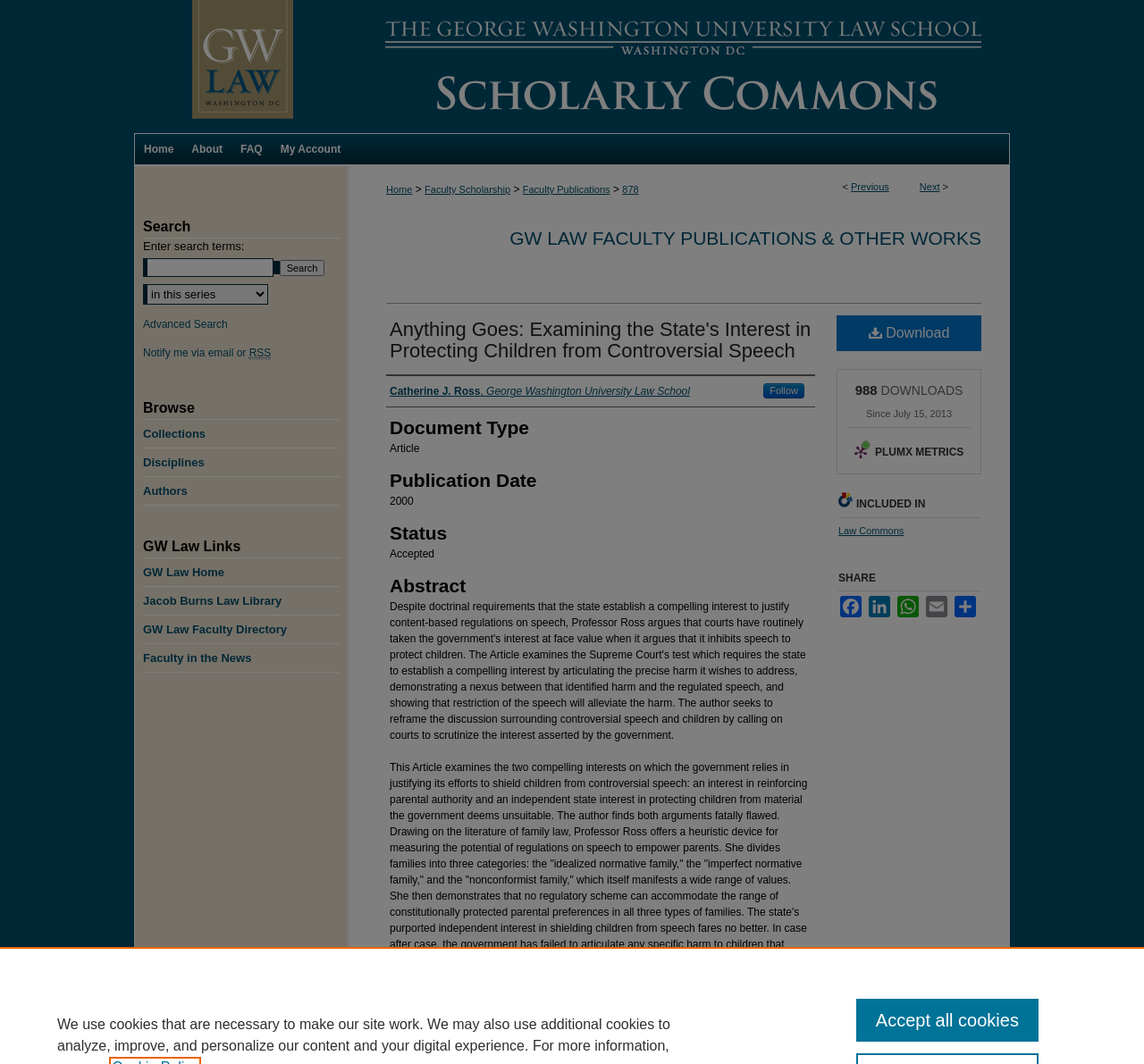Who is the author of the article?
Look at the image and provide a short answer using one word or a phrase.

Catherine J. Ross